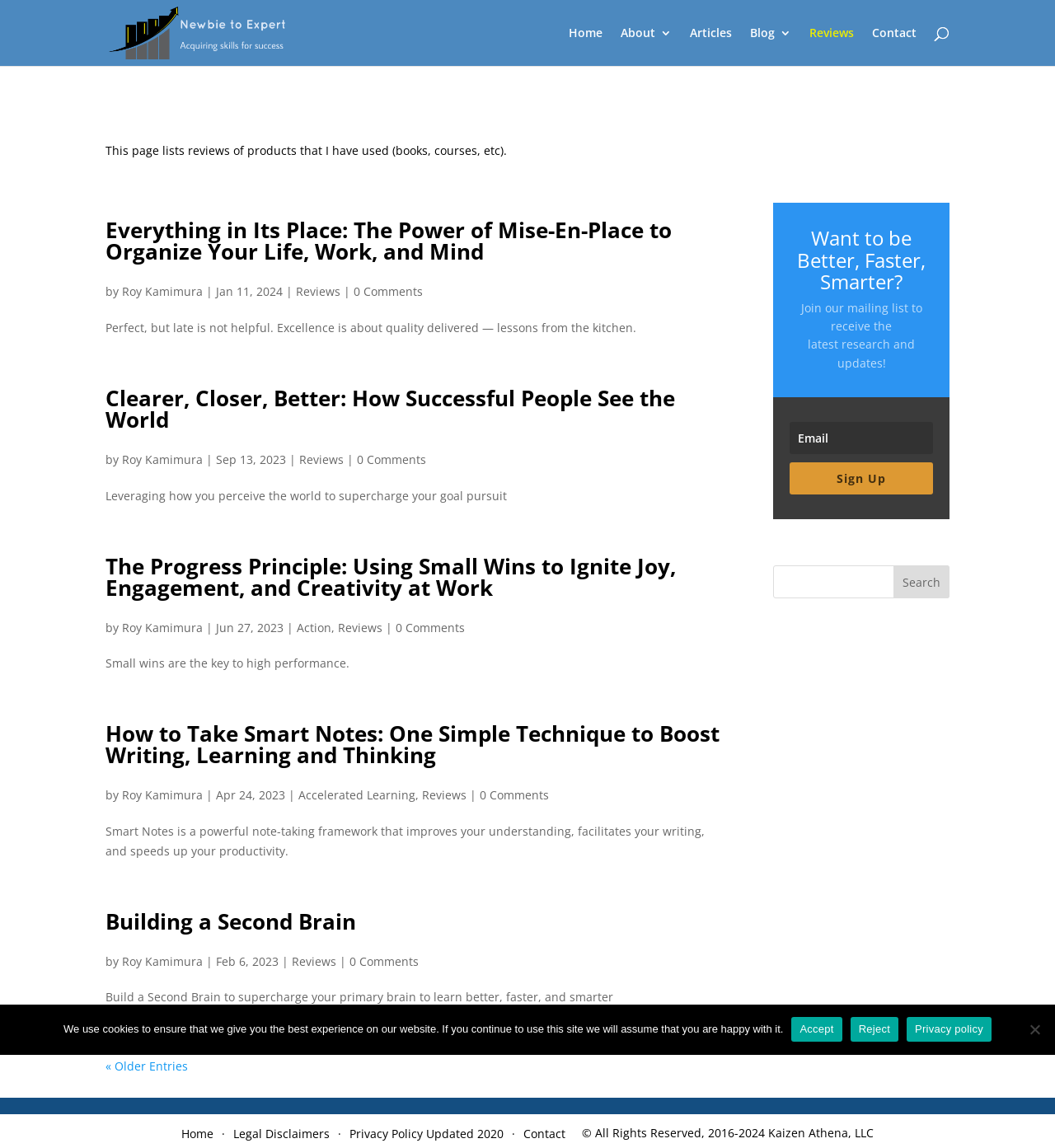Identify the bounding box coordinates for the element that needs to be clicked to fulfill this instruction: "Click on the 'KVAK' link". Provide the coordinates in the format of four float numbers between 0 and 1: [left, top, right, bottom].

None